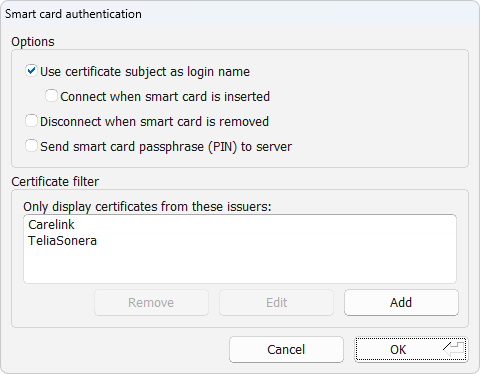Give a short answer using one word or phrase for the question:
What is the function of the 'Certificate filter' section?

Specify certificate issuers